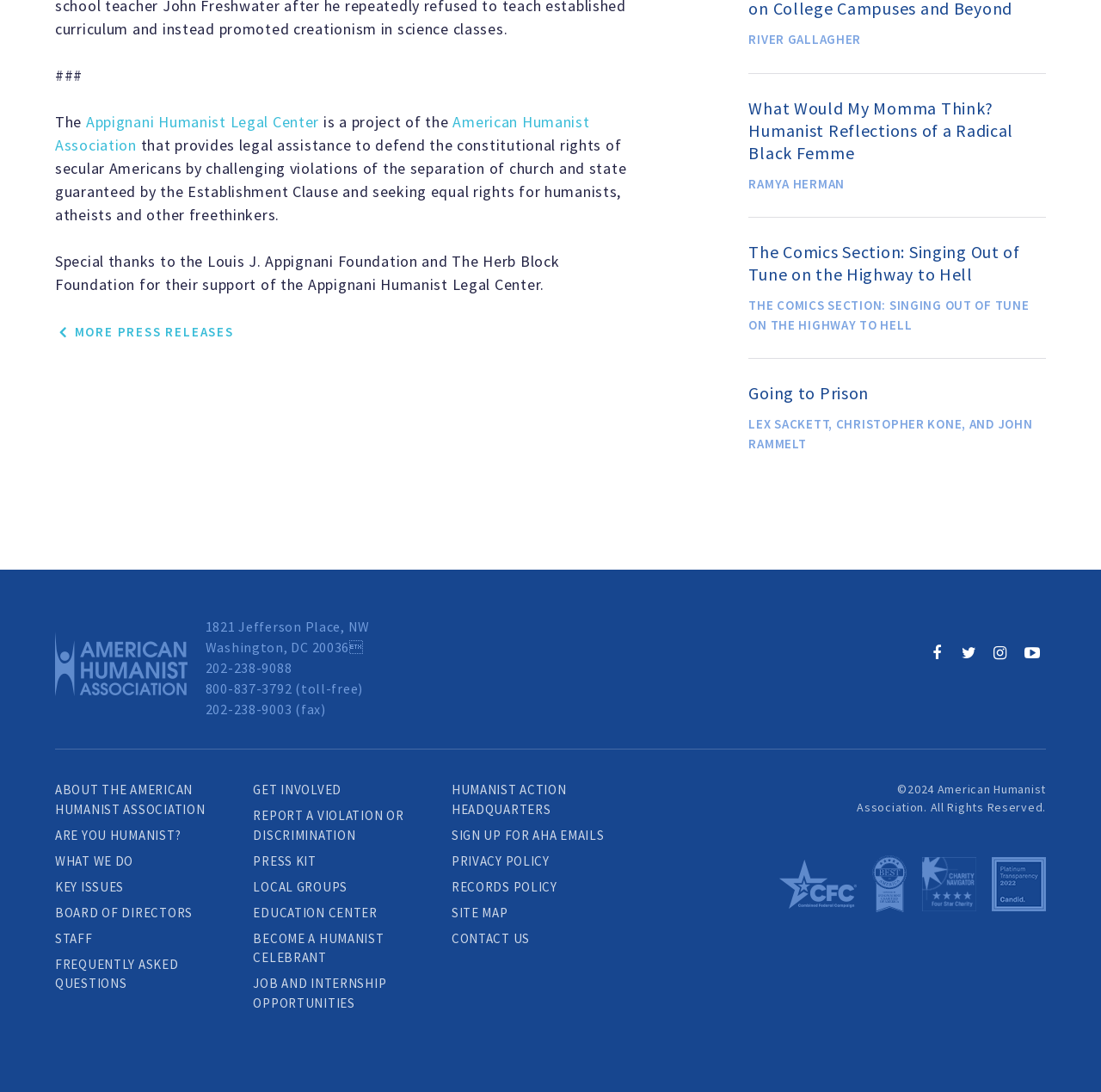Please find and report the bounding box coordinates of the element to click in order to perform the following action: "Click on 'Daily Tire Problems'". The coordinates should be expressed as four float numbers between 0 and 1, in the format [left, top, right, bottom].

None